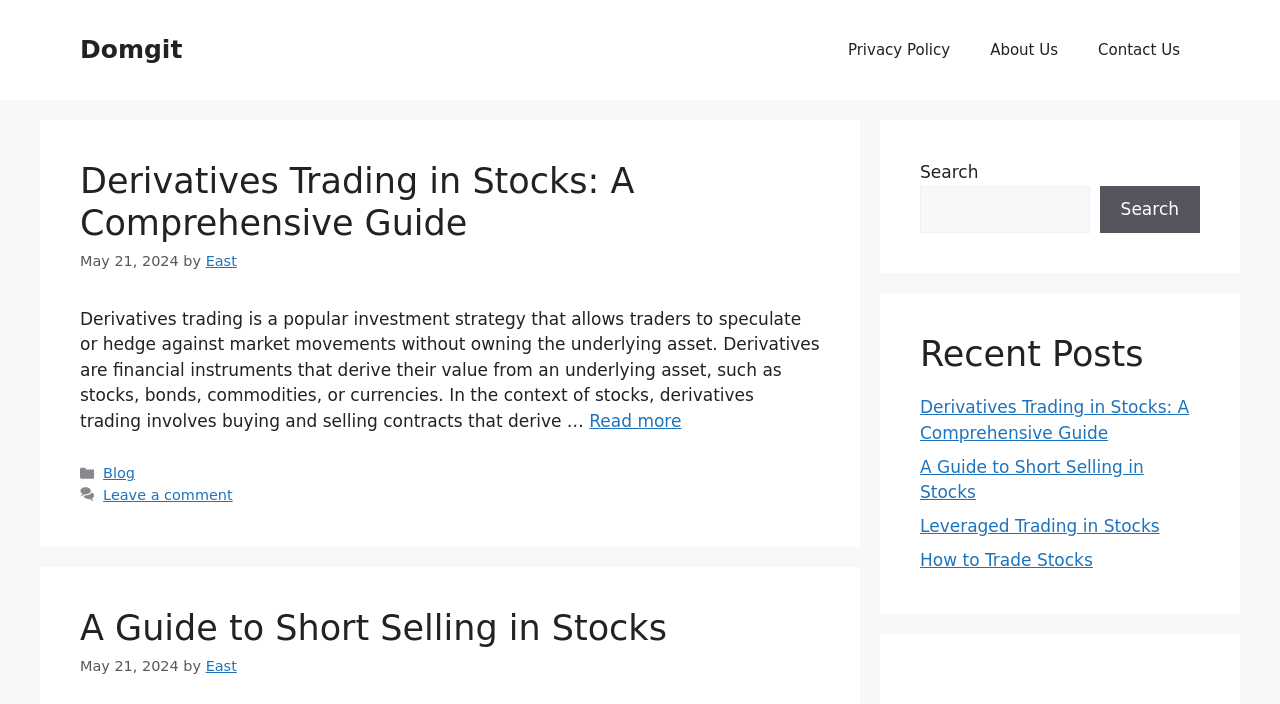Is there a search function on the webpage?
Refer to the image and give a detailed response to the question.

The webpage has a search function, which is located in the top-right corner of the page. The search function consists of a search box and a search button, allowing users to search for specific content on the webpage.